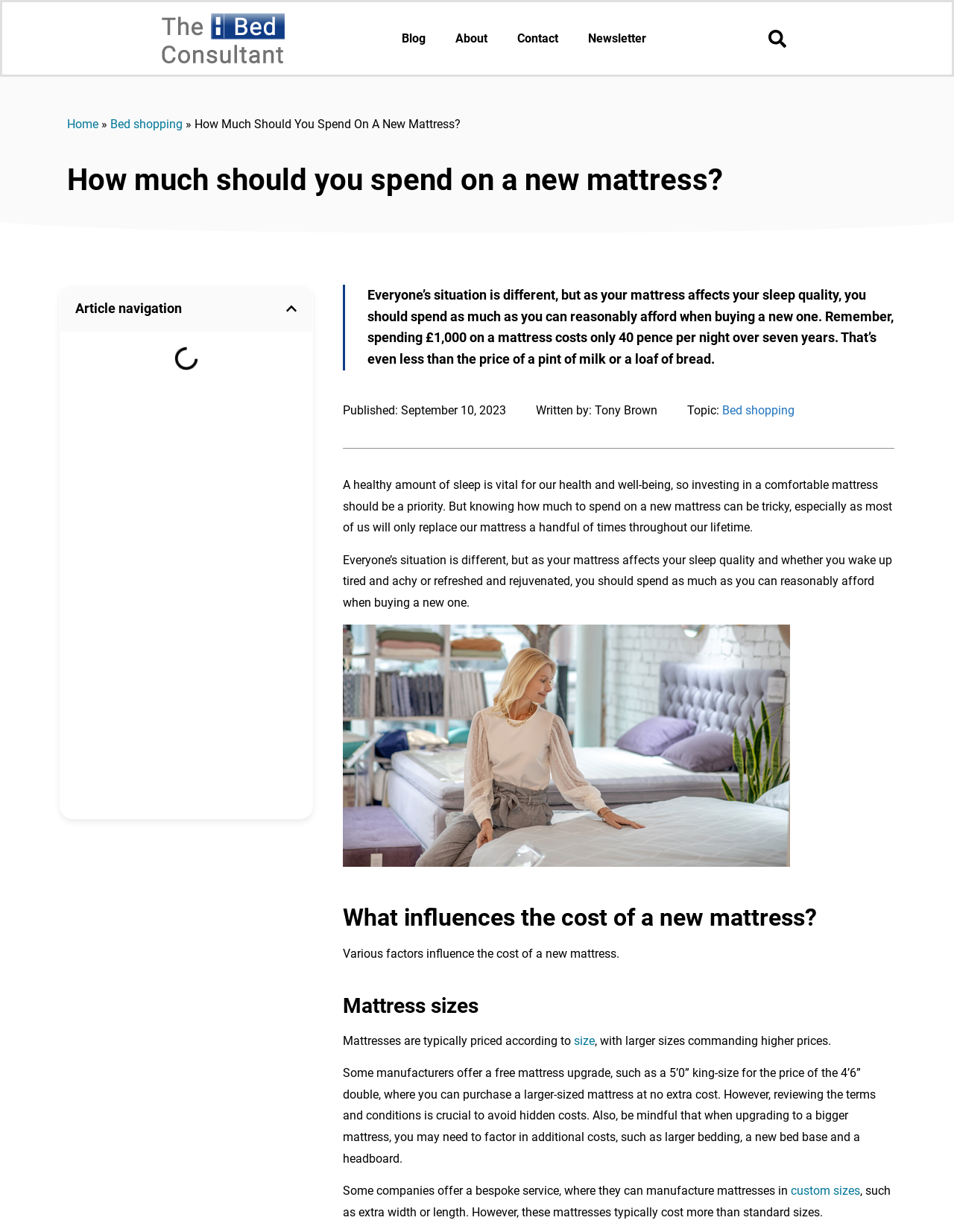Refer to the element description About and identify the corresponding bounding box in the screenshot. Format the coordinates as (top-left x, top-left y, bottom-right x, bottom-right y) with values in the range of 0 to 1.

[0.461, 0.017, 0.526, 0.045]